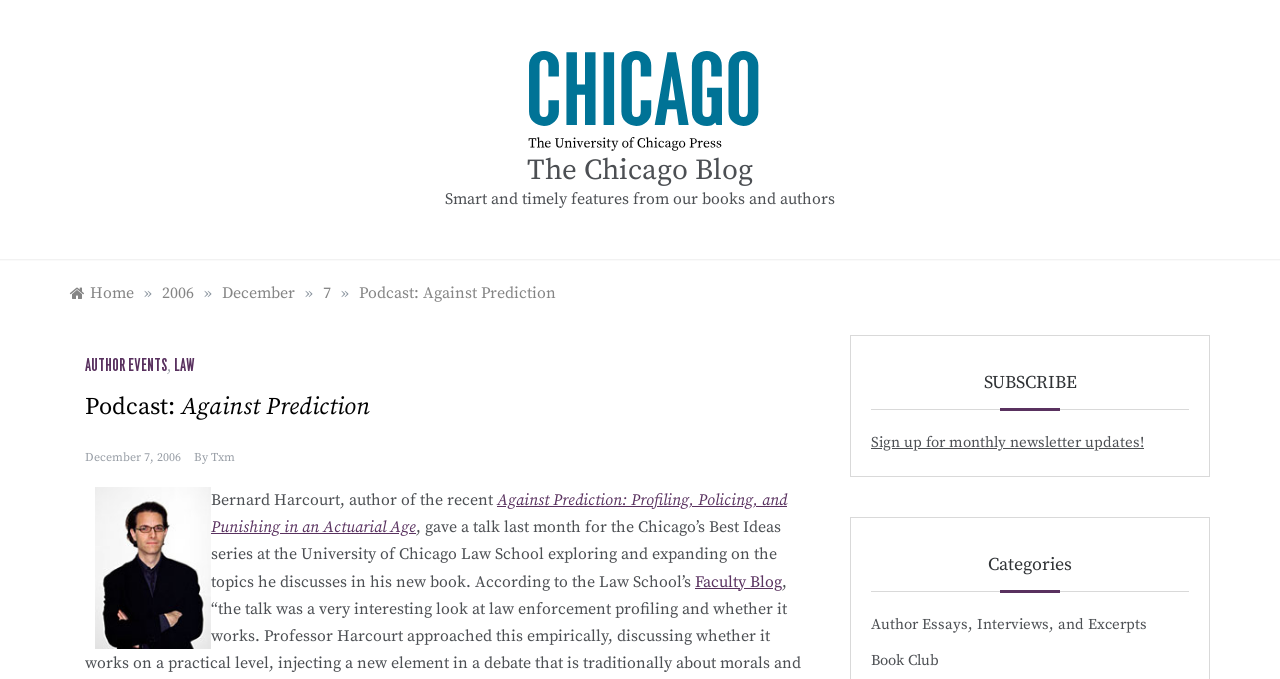Please extract the webpage's main title and generate its text content.

The Chicago Blog